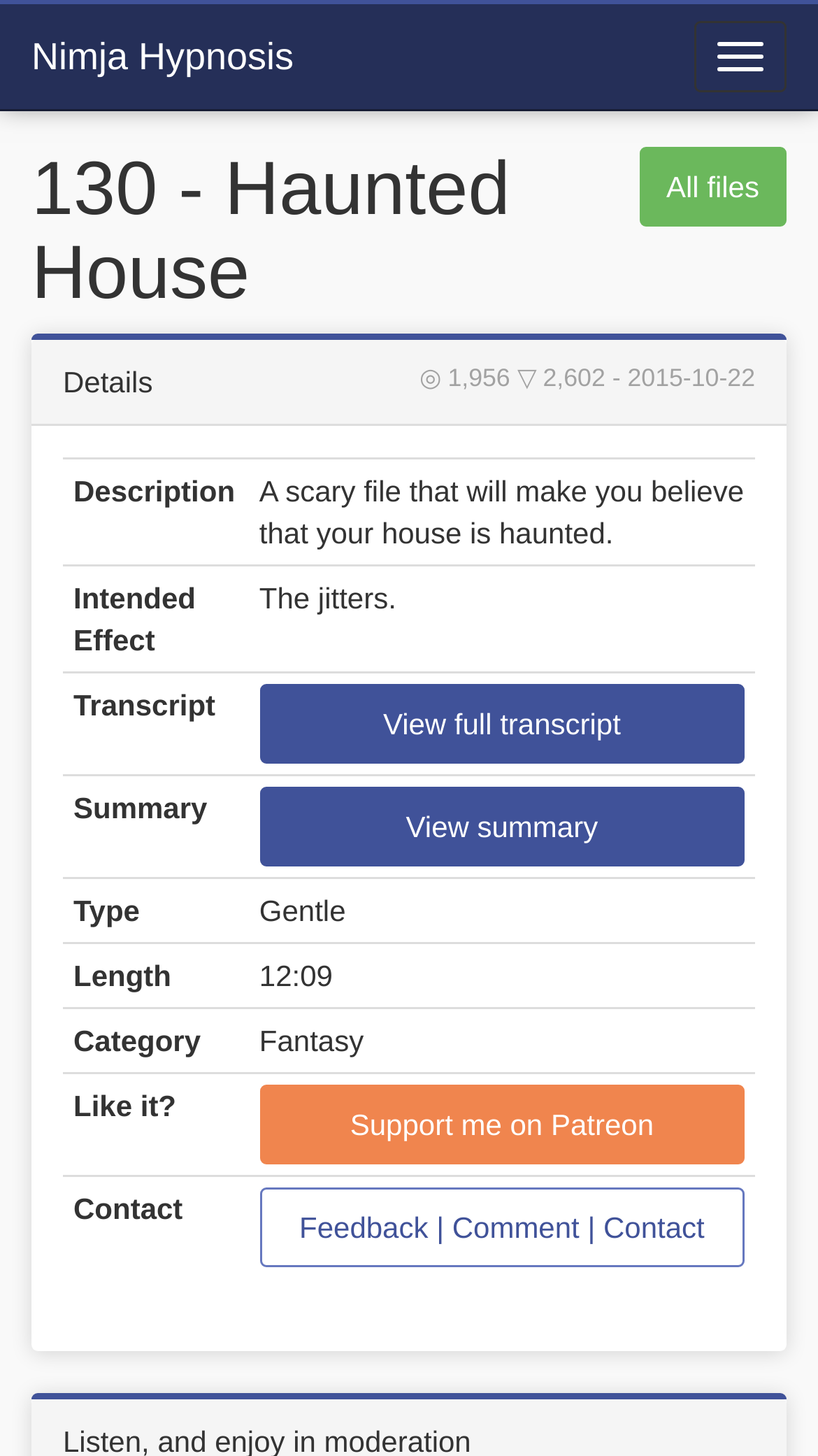What category does this file belong to?
Respond with a short answer, either a single word or a phrase, based on the image.

Fantasy